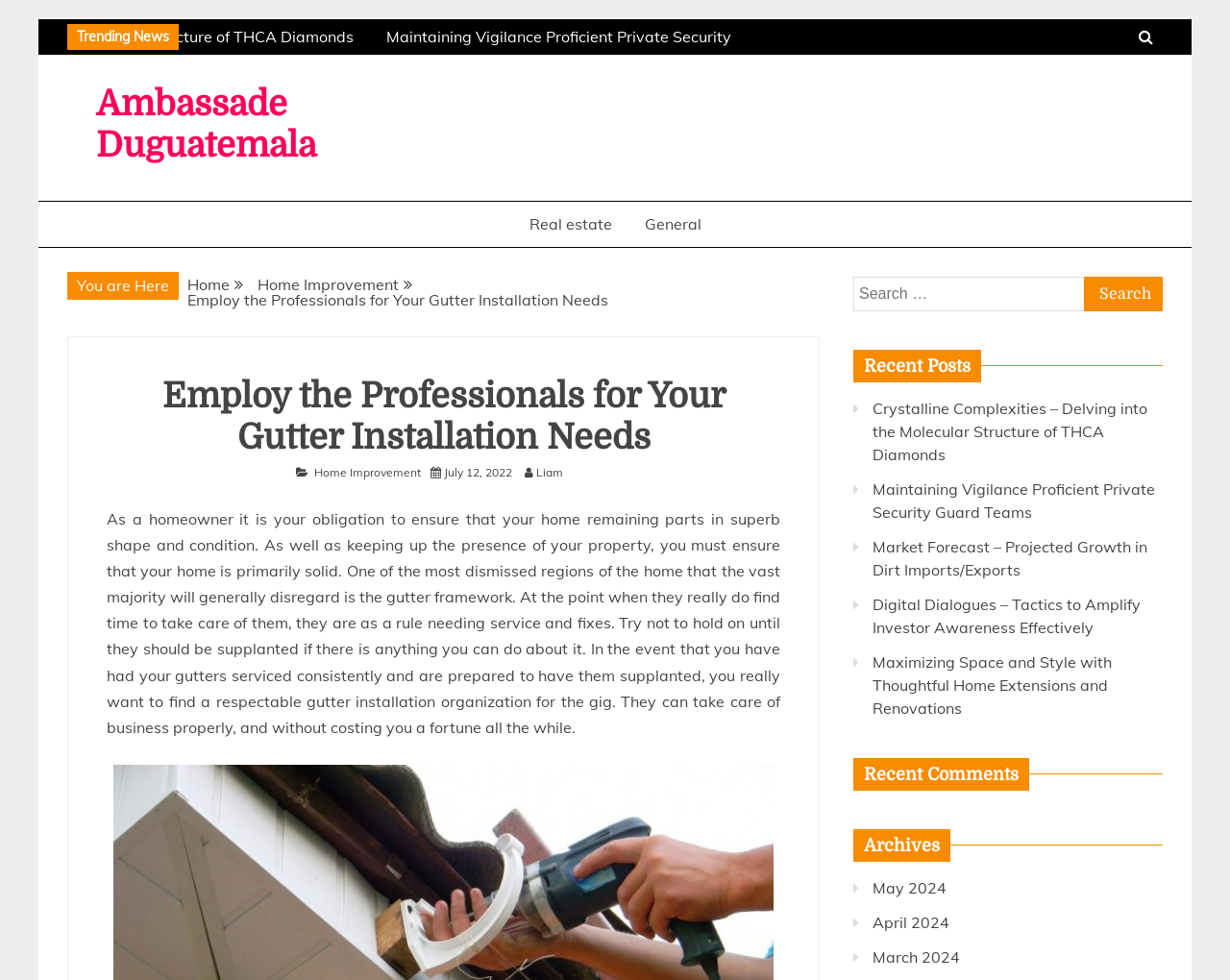Locate the bounding box coordinates of the clickable part needed for the task: "Read recent post about gutter installation".

[0.152, 0.296, 0.495, 0.315]